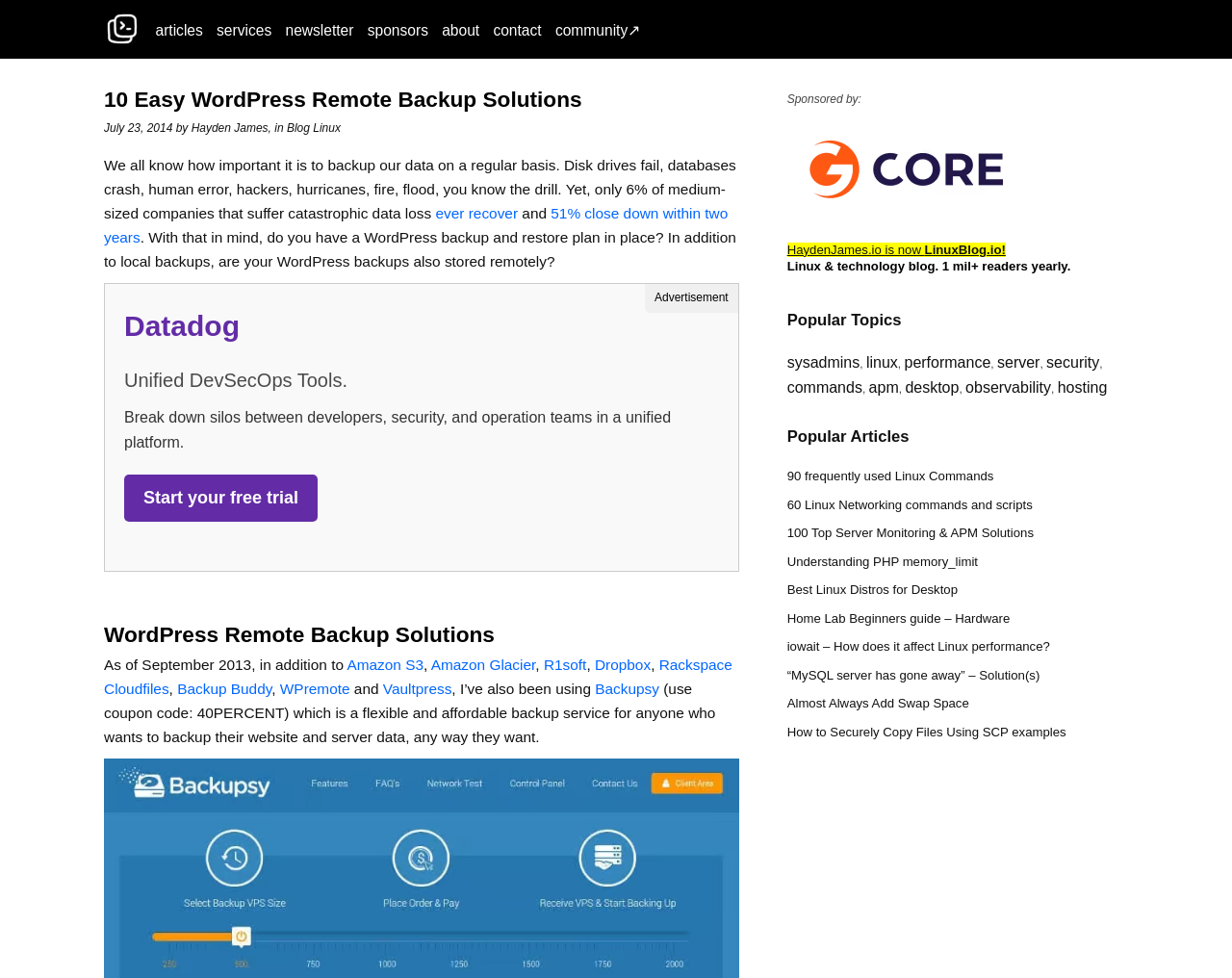Please answer the following question using a single word or phrase: 
Who is the author of the article?

Hayden James